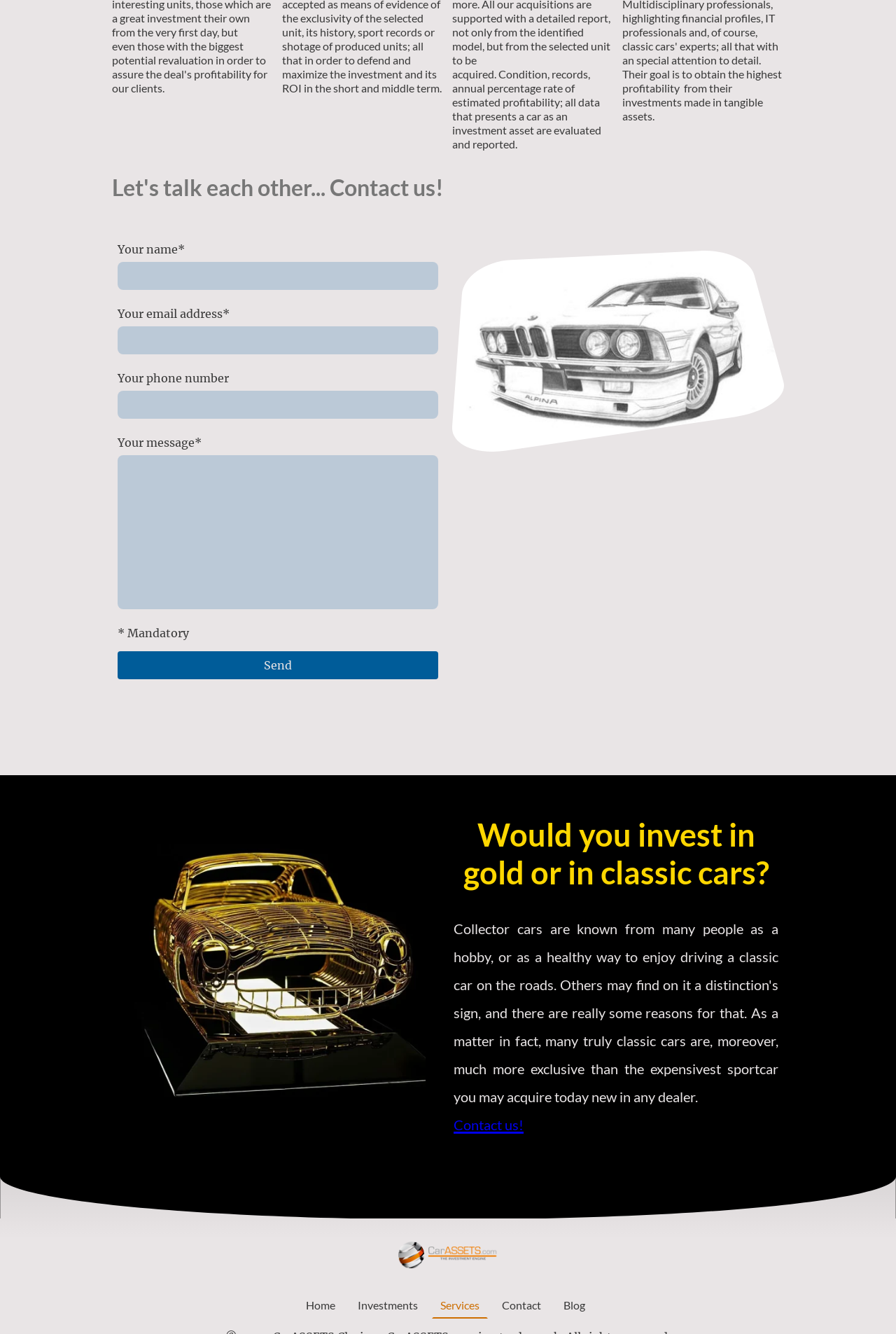What is the topic of the webpage?
Use the information from the image to give a detailed answer to the question.

The webpage appears to be about classic cars, as indicated by the heading 'Would you invest in gold or in classic cars?' and the text describing collector cars as a hobby and a sign of distinction.